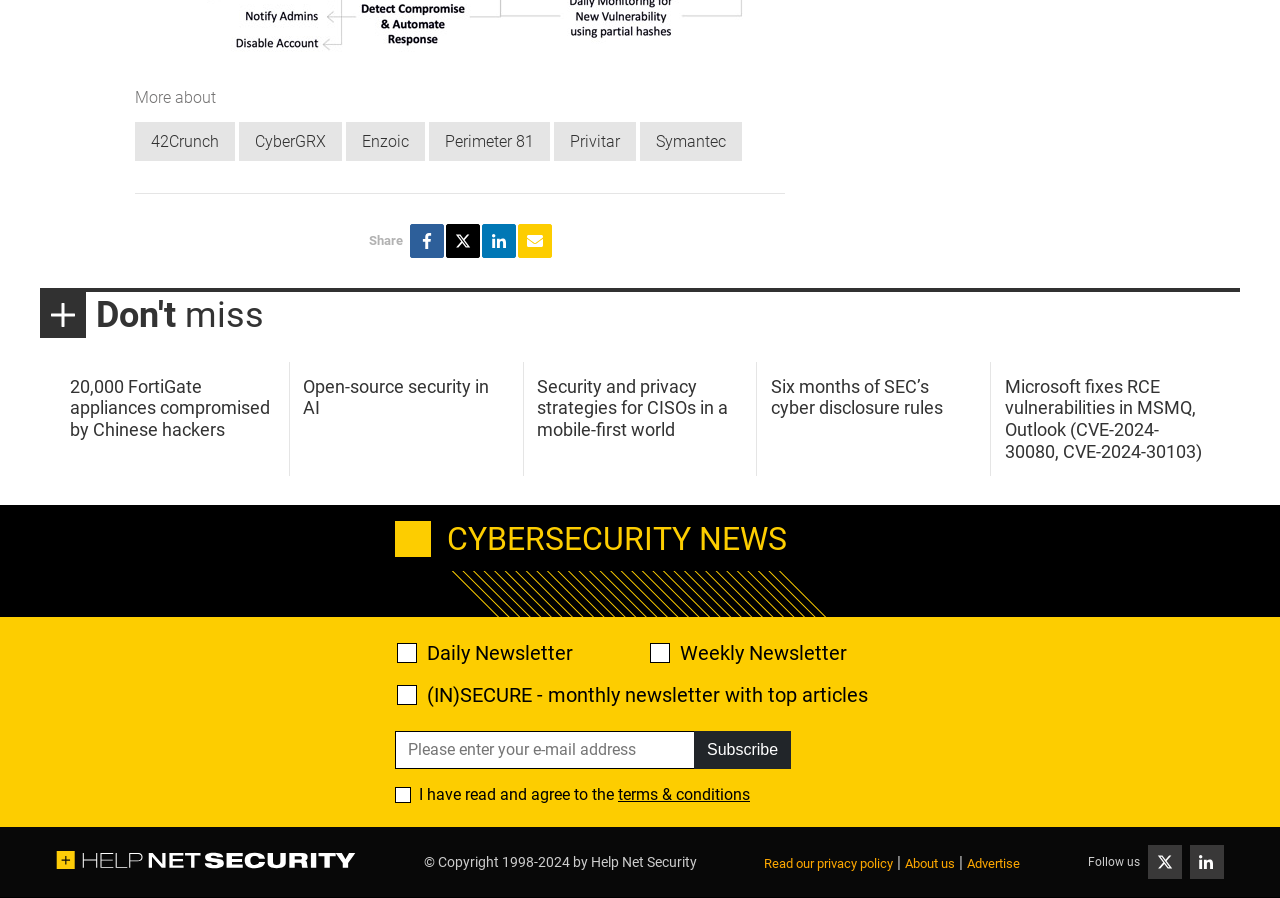Locate the bounding box coordinates of the clickable element to fulfill the following instruction: "Subscribe to newsletter". Provide the coordinates as four float numbers between 0 and 1 in the format [left, top, right, bottom].

[0.542, 0.814, 0.618, 0.857]